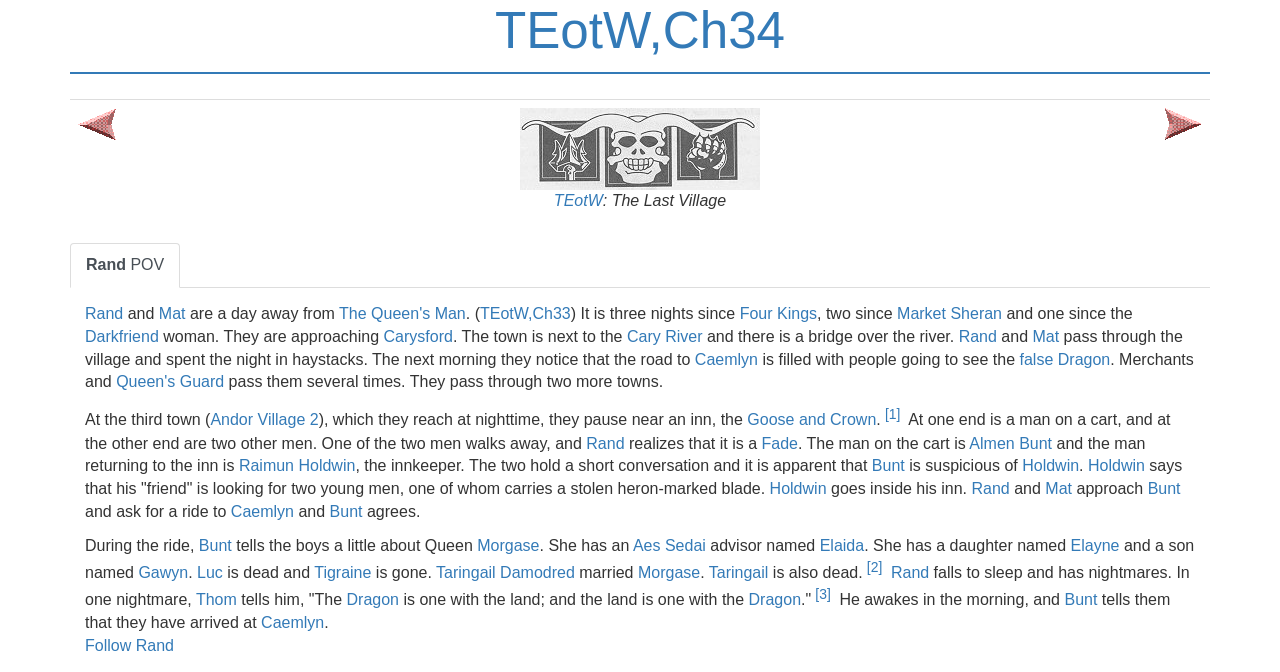Identify the bounding box coordinates for the UI element described as follows: "TEotW,Ch33". Ensure the coordinates are four float numbers between 0 and 1, formatted as [left, top, right, bottom].

[0.375, 0.454, 0.446, 0.479]